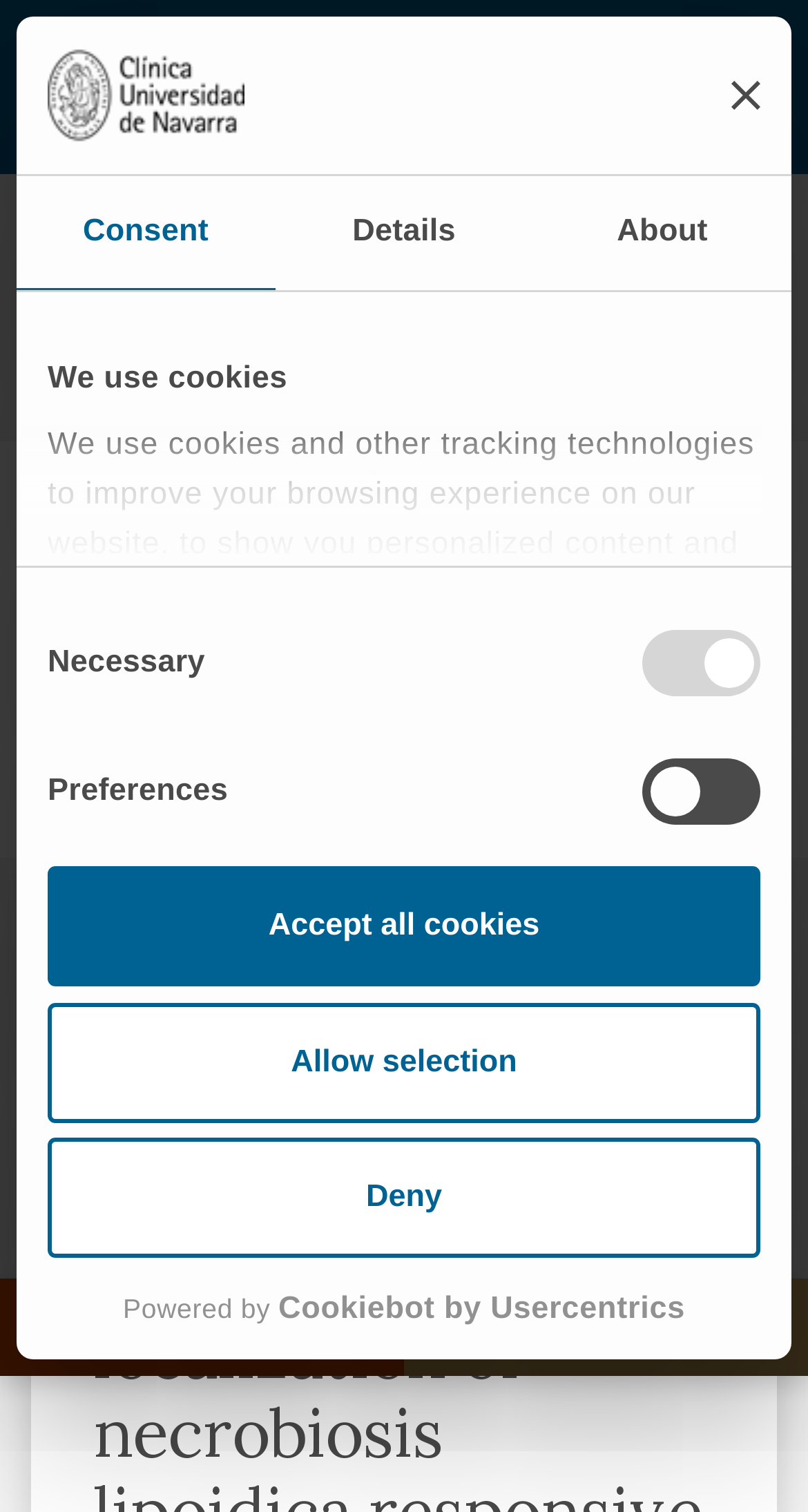Provide a short answer using a single word or phrase for the following question: 
What is the topic of the scientific publication?

Balanitis